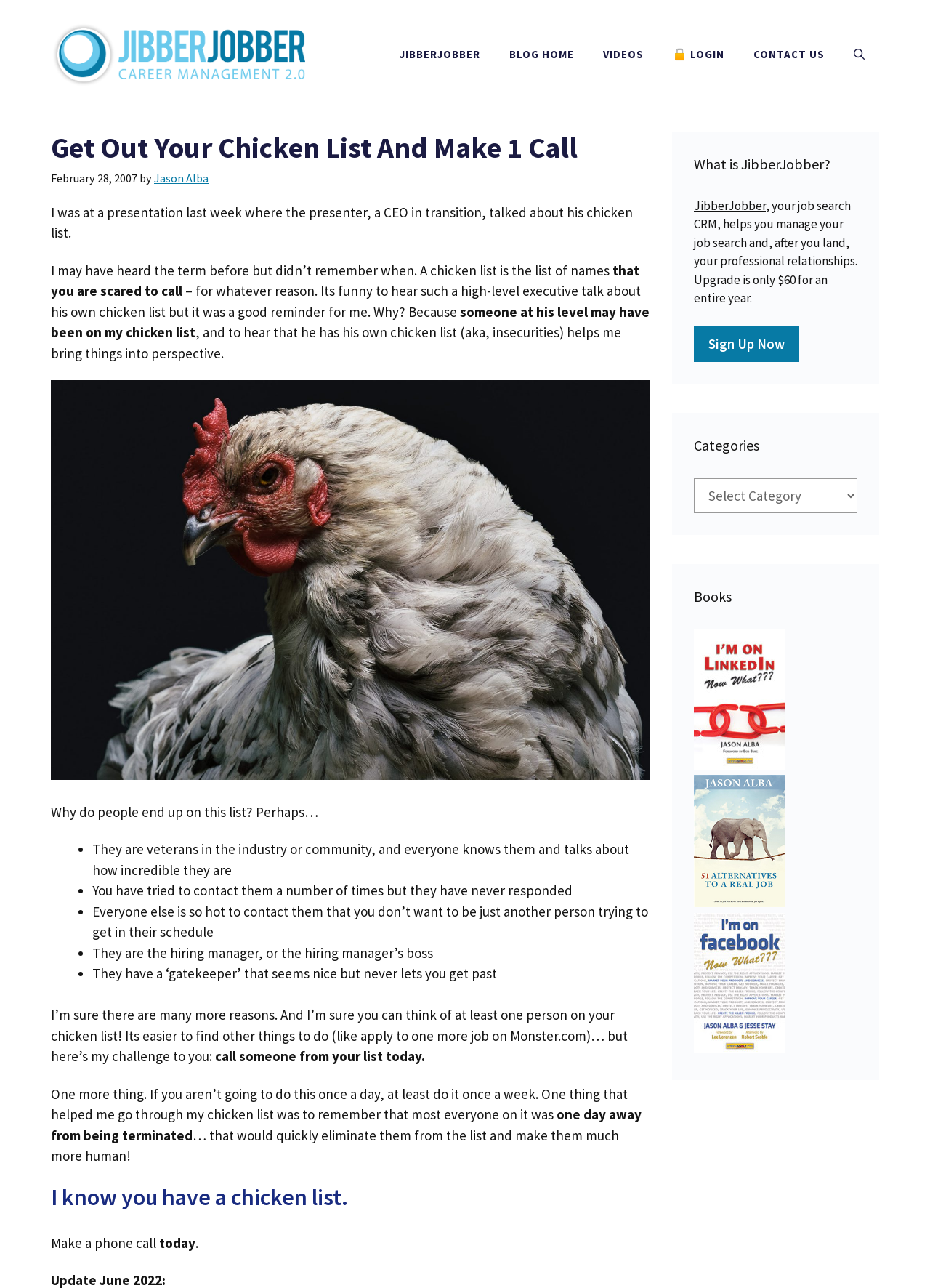Answer the following inquiry with a single word or phrase:
What is the author's challenge to the reader?

Call someone from the chicken list